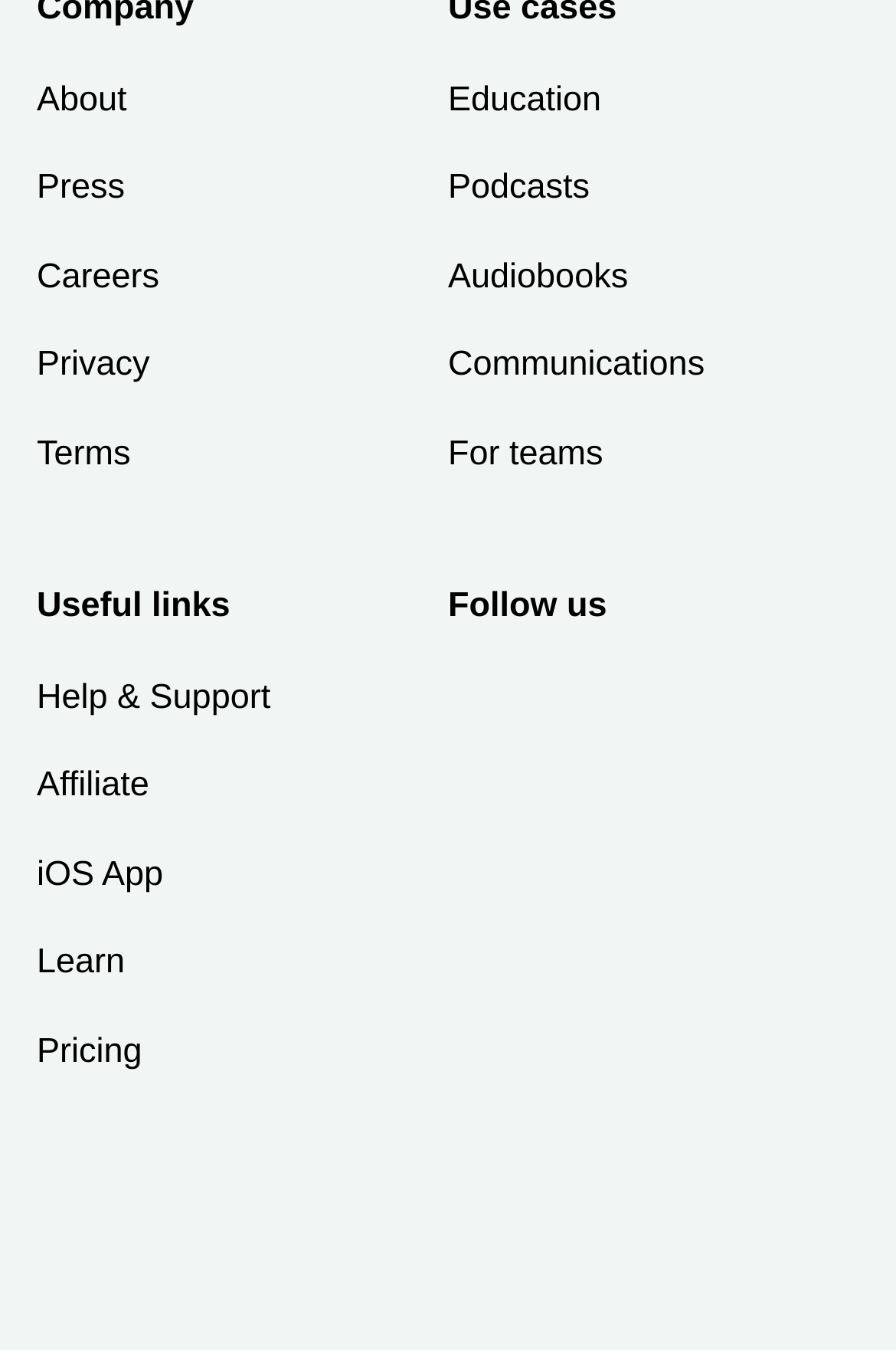Use a single word or phrase to respond to the question:
What is the last link in the left column?

Pricing